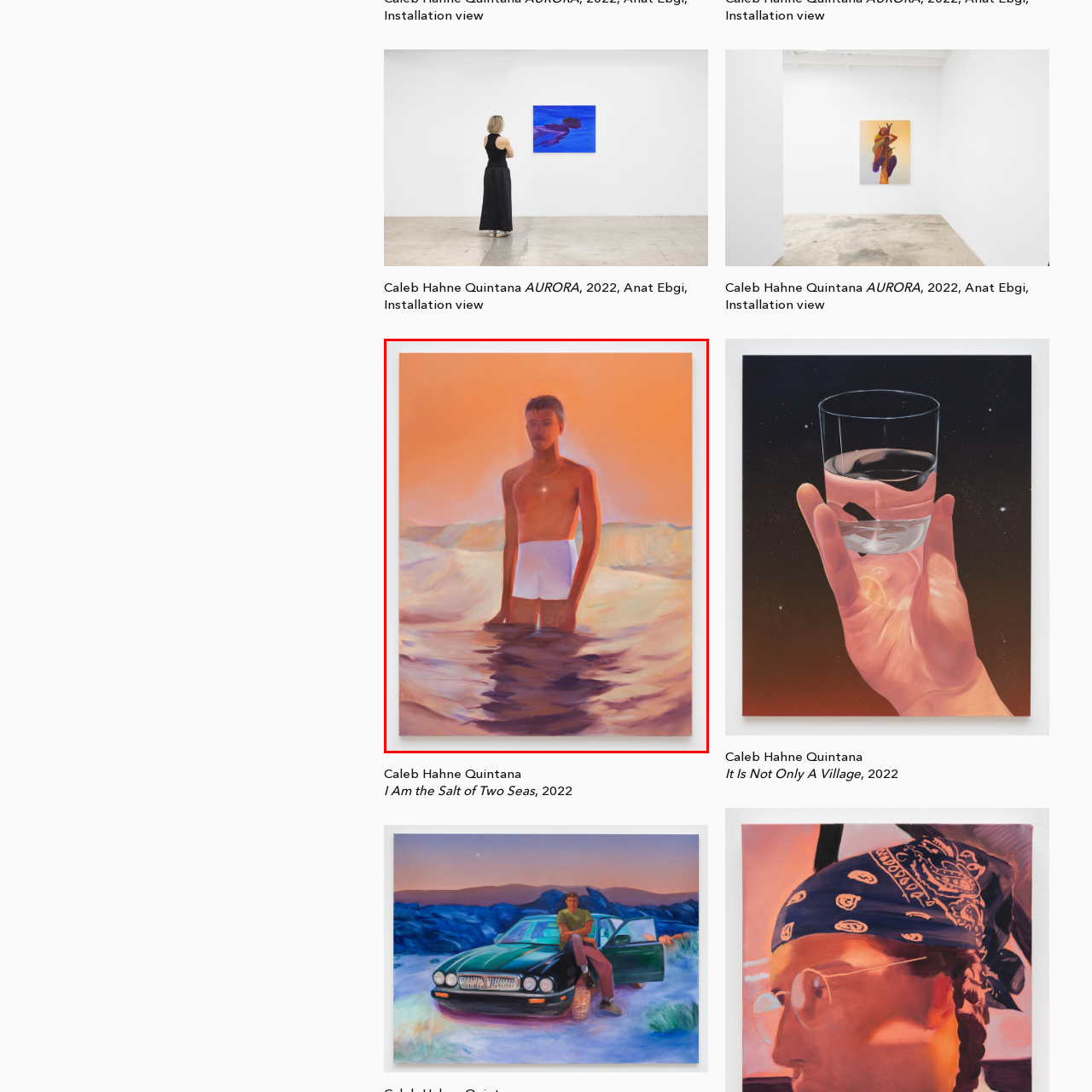What is the dominant color tone in the background?
Look at the image enclosed by the red bounding box and give a detailed answer using the visual information available in the image.

The caption describes the background as radiating warm oranges and soft pink tones, which suggests a serene and calming atmosphere, likely depicting a sunset or dawn.